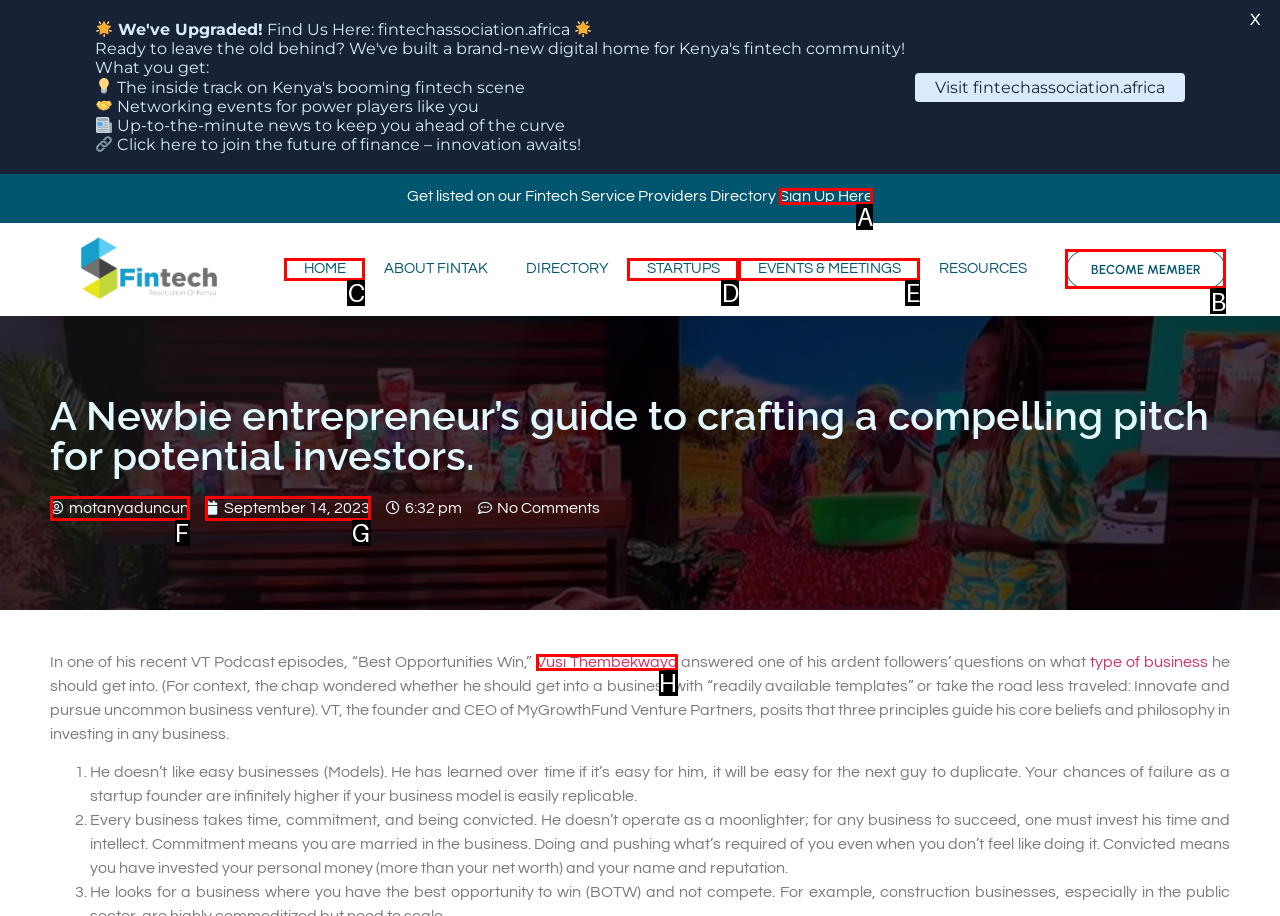Tell me which option I should click to complete the following task: Sign up for the Fintech Service Providers Directory
Answer with the option's letter from the given choices directly.

A